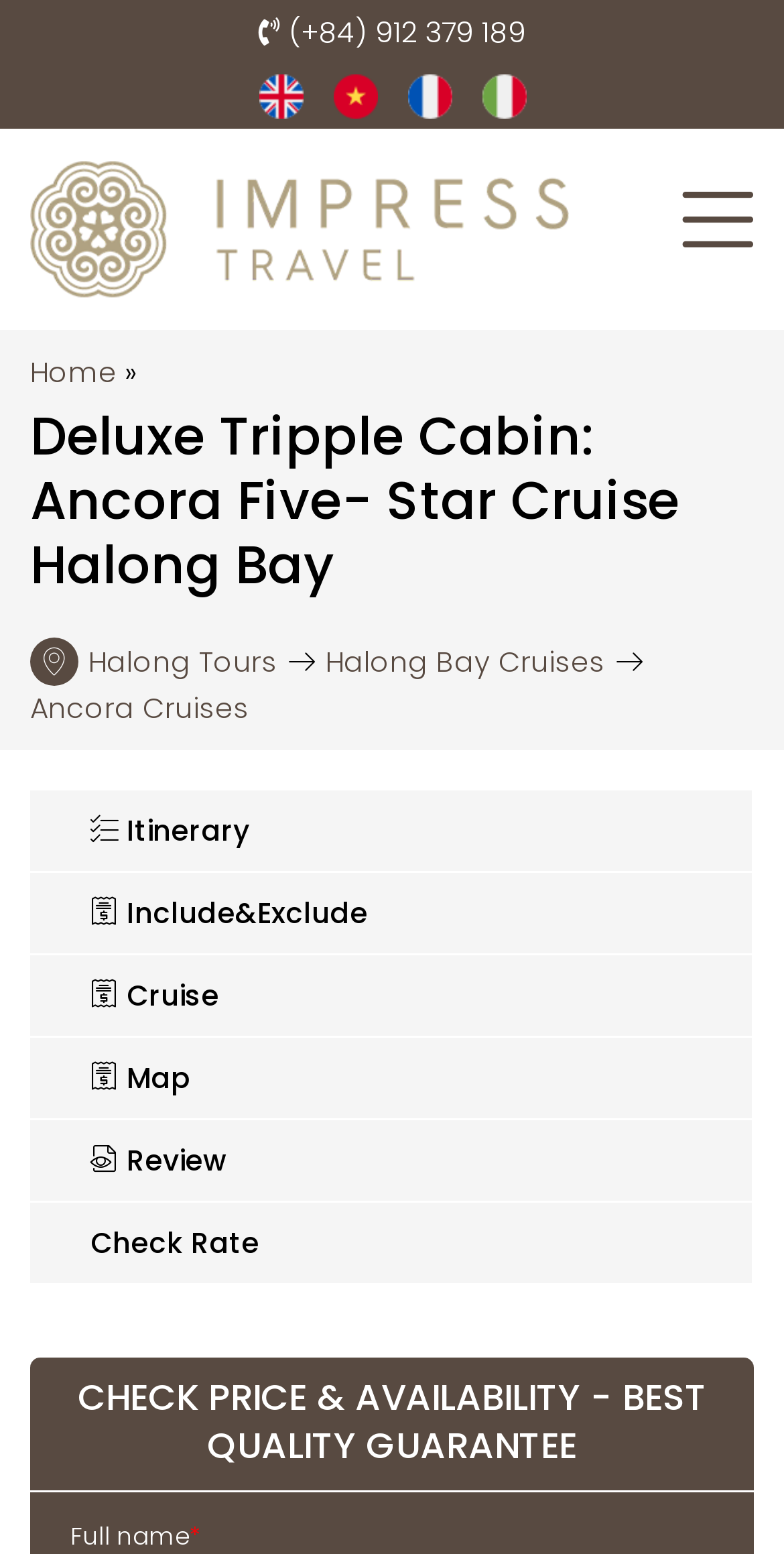Find the bounding box coordinates for the area that must be clicked to perform this action: "Visit Notre Palmarès".

None